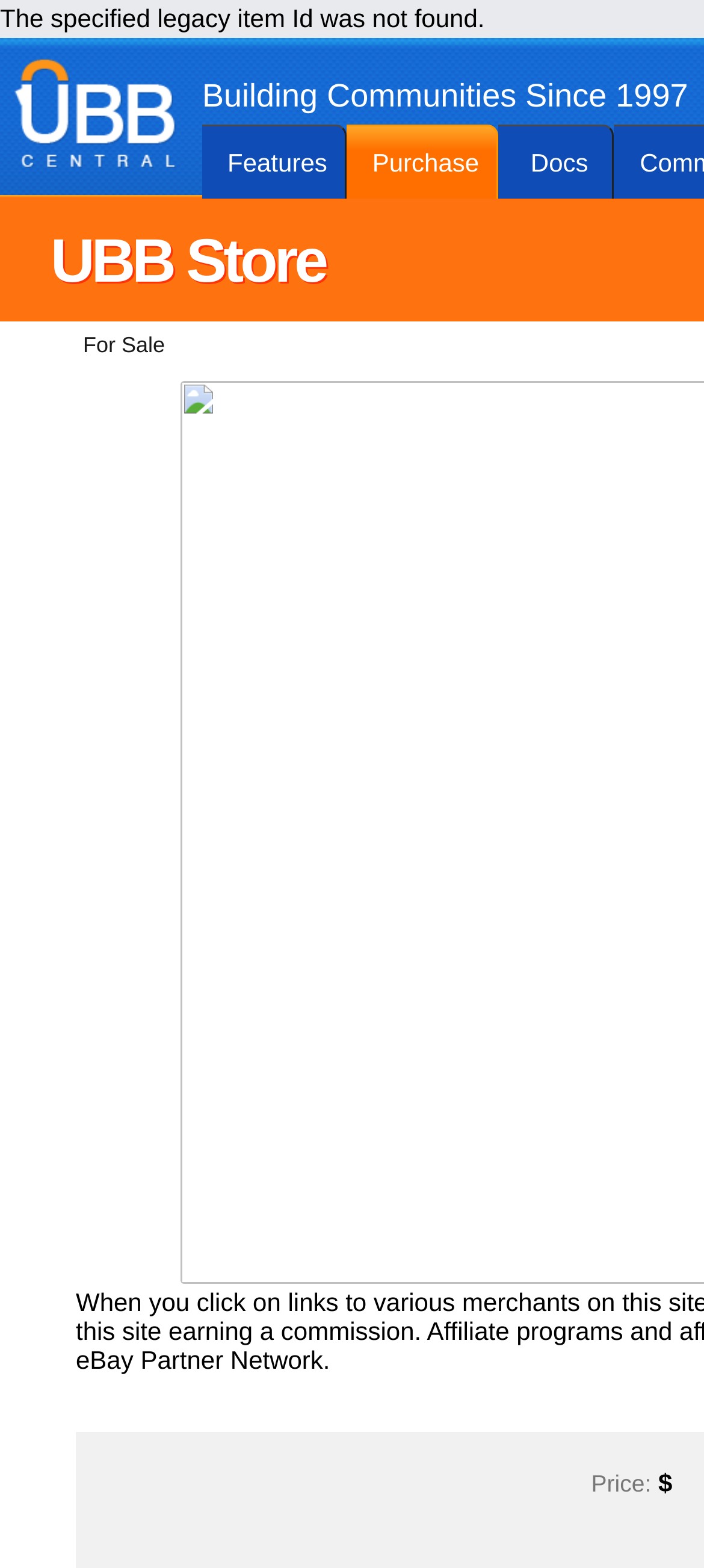Analyze and describe the webpage in a detailed narrative.

The webpage appears to be an online store or marketplace, specifically the "UBB Store" section. At the top, there is a notification stating "The specified legacy item Id was not found." Below this notification, there are four links: "UBB Central", "Features", "Purchase", and "Docs", which are aligned horizontally and take up about half of the screen width.

Further down, there is a heading that reads "UBB Store", and below it, a subheading "For Sale" is positioned slightly to the right. The title "Vintage for sale" suggests that the webpage is displaying a list of vintage items for sale, but this list is not explicitly described in the accessibility tree.